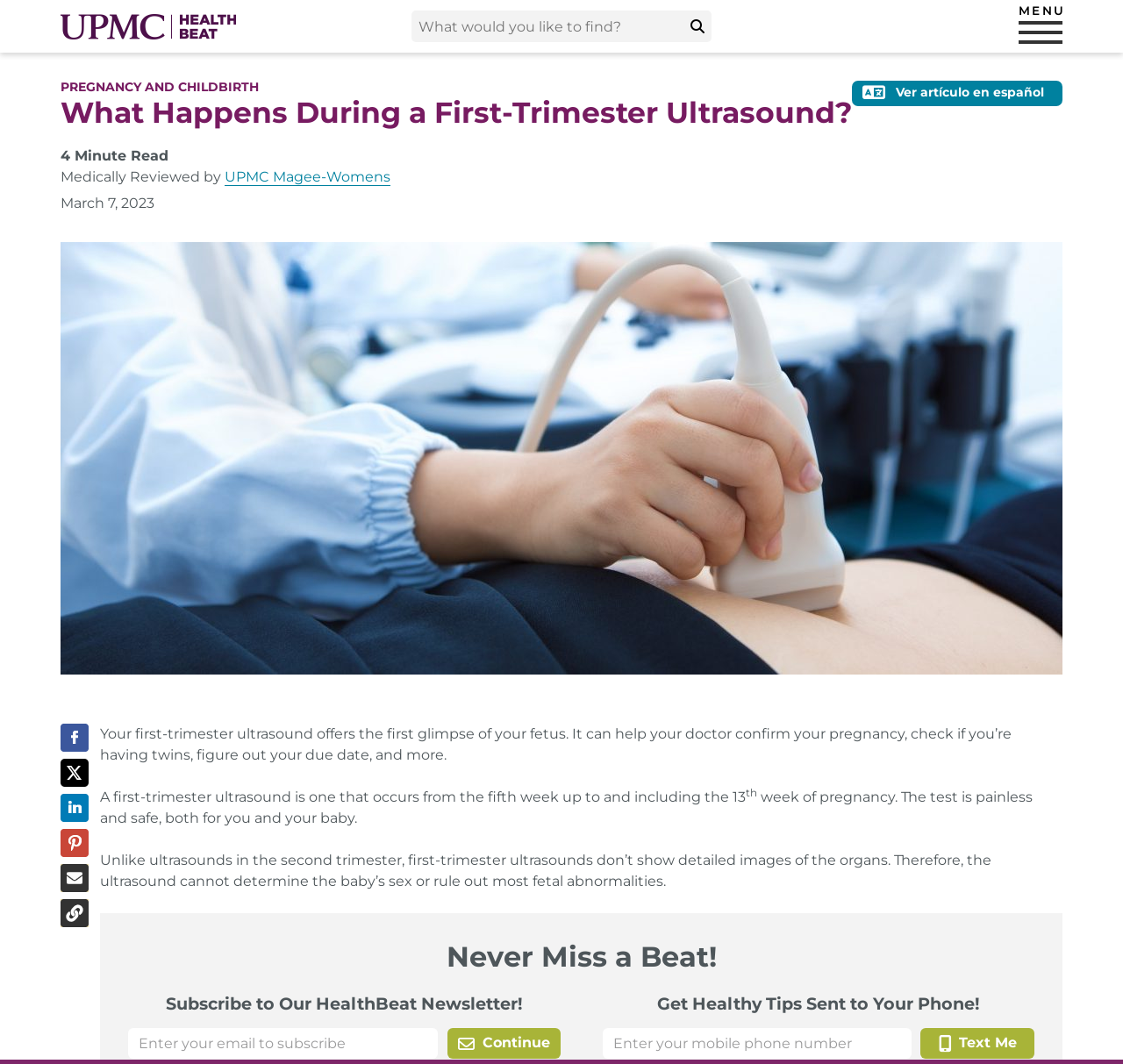How can I stay updated on health tips from UPMC?
Look at the webpage screenshot and answer the question with a detailed explanation.

The webpage provides an option to subscribe to the UPMC HealthBeat newsletter or receive healthy tips via text message by entering an email address or mobile phone number, respectively.